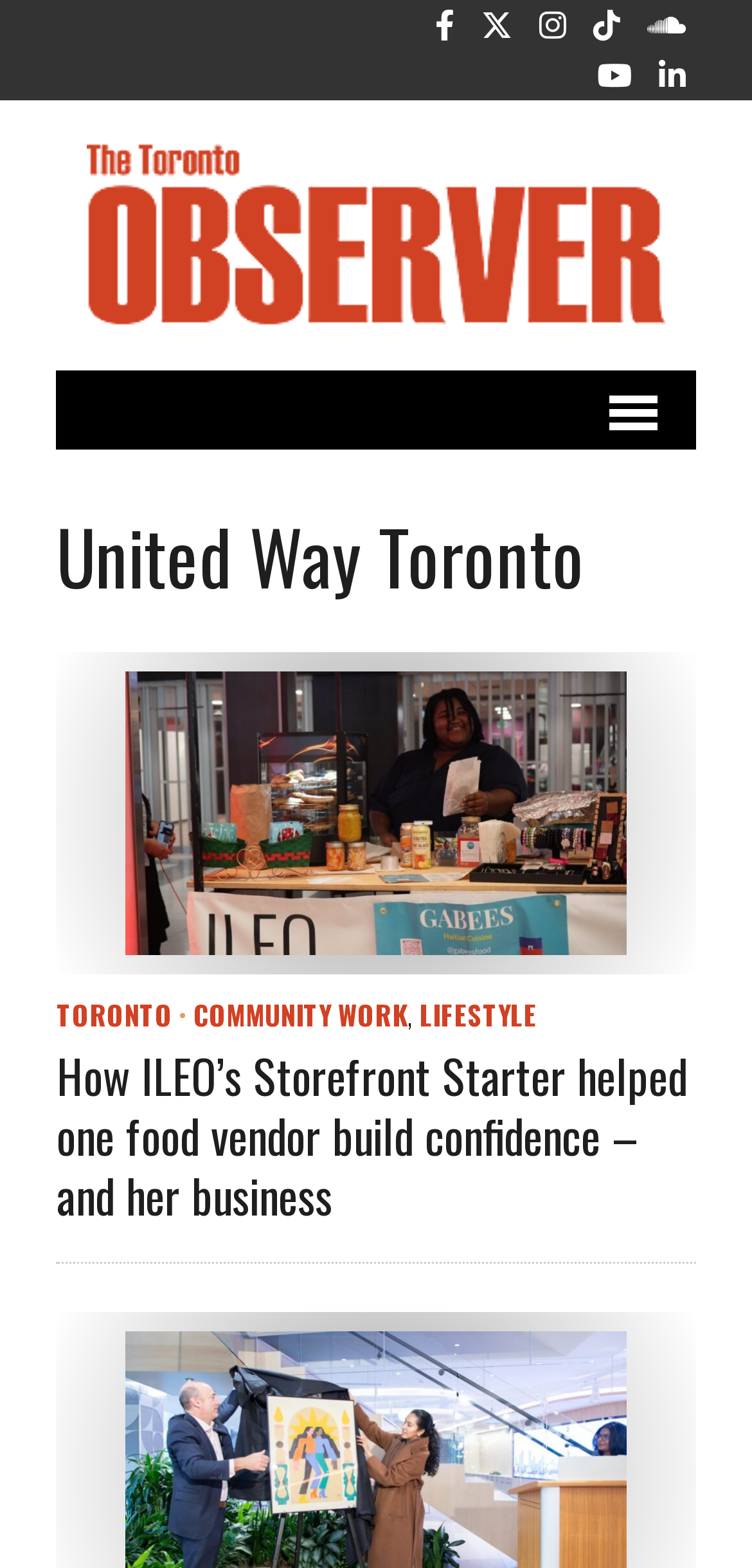Determine the bounding box coordinates for the HTML element mentioned in the following description: "title="The Toronto Observer"". The coordinates should be a list of four floats ranging from 0 to 1, represented as [left, top, right, bottom].

[0.075, 0.089, 0.925, 0.212]